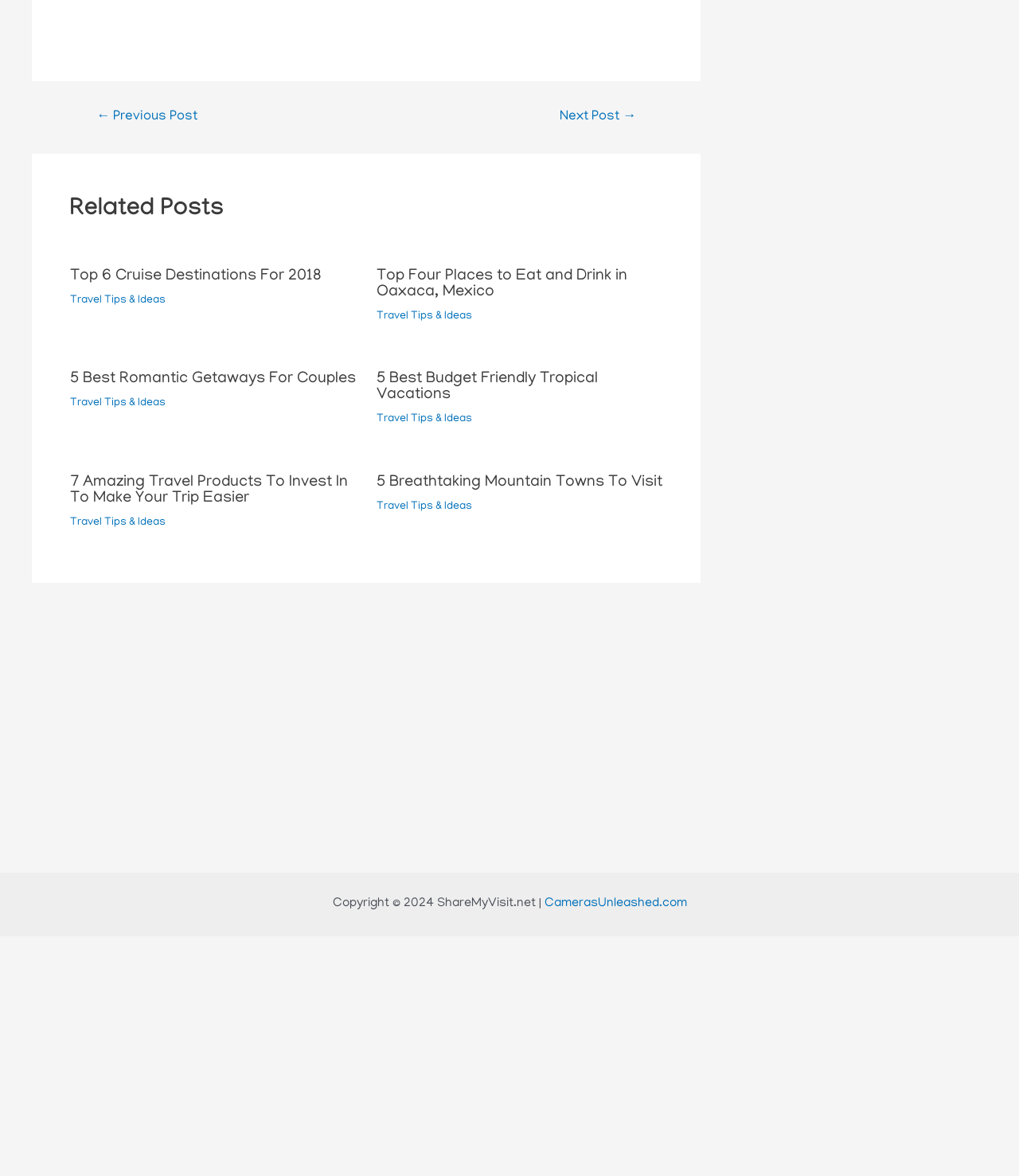How many related posts are shown?
Refer to the image and respond with a one-word or short-phrase answer.

4